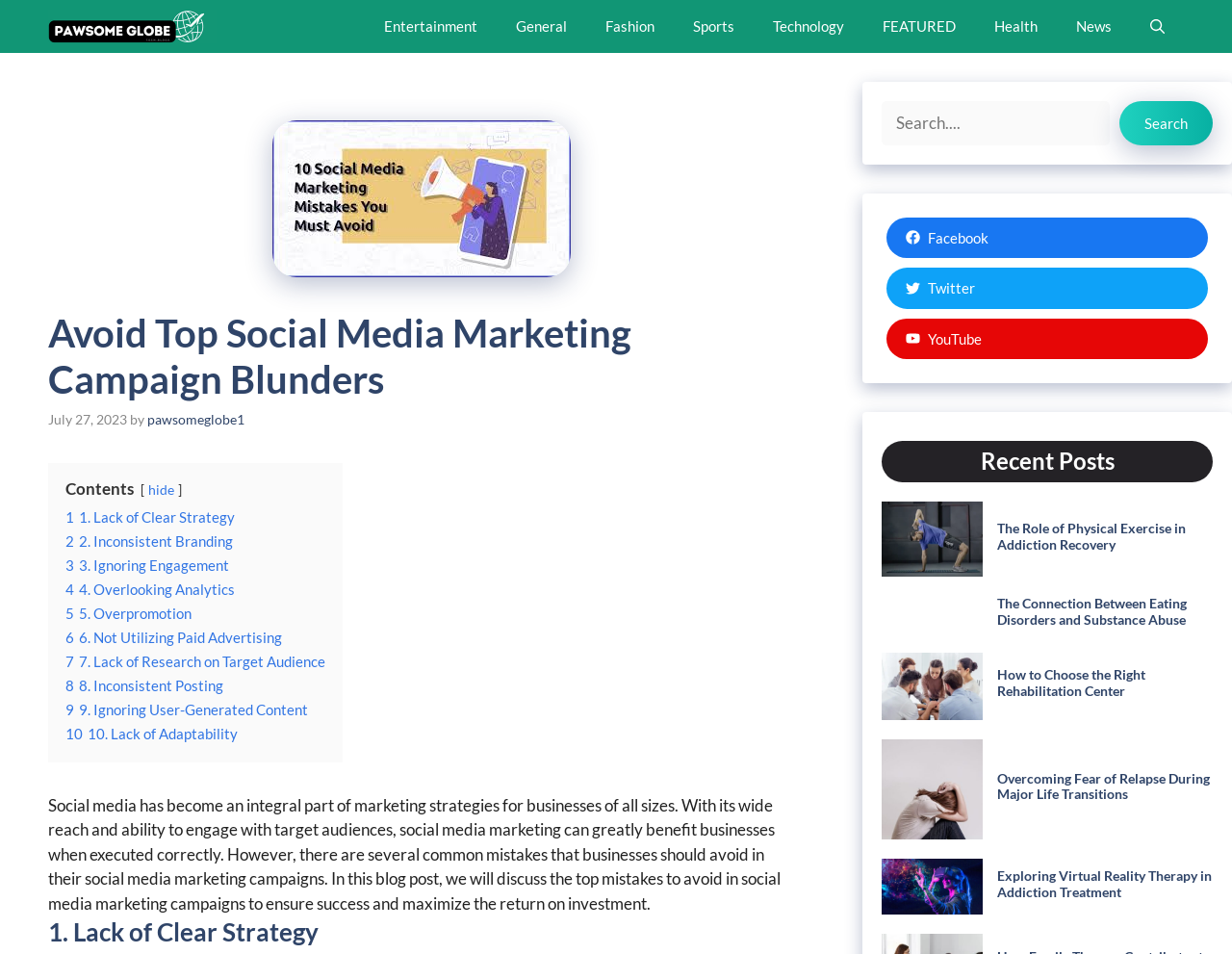What is the date of the blog post?
Use the image to answer the question with a single word or phrase.

July 27, 2023